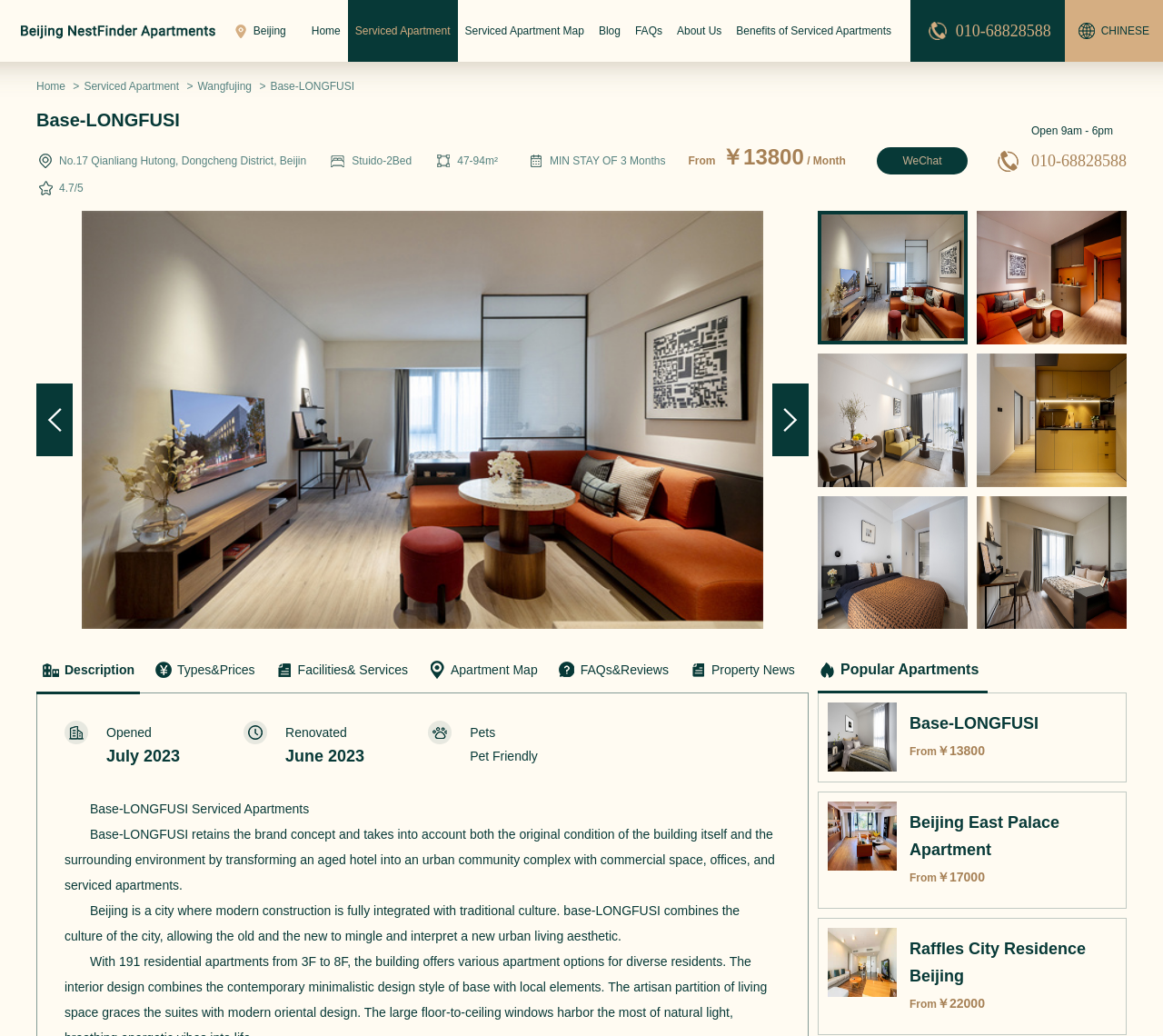What is the name of the serviced apartment?
Provide a detailed answer to the question, using the image to inform your response.

The name of the serviced apartment can be found in the heading element at the top of the webpage, which reads 'Base-LONGFUSI Serviced Apartments'.